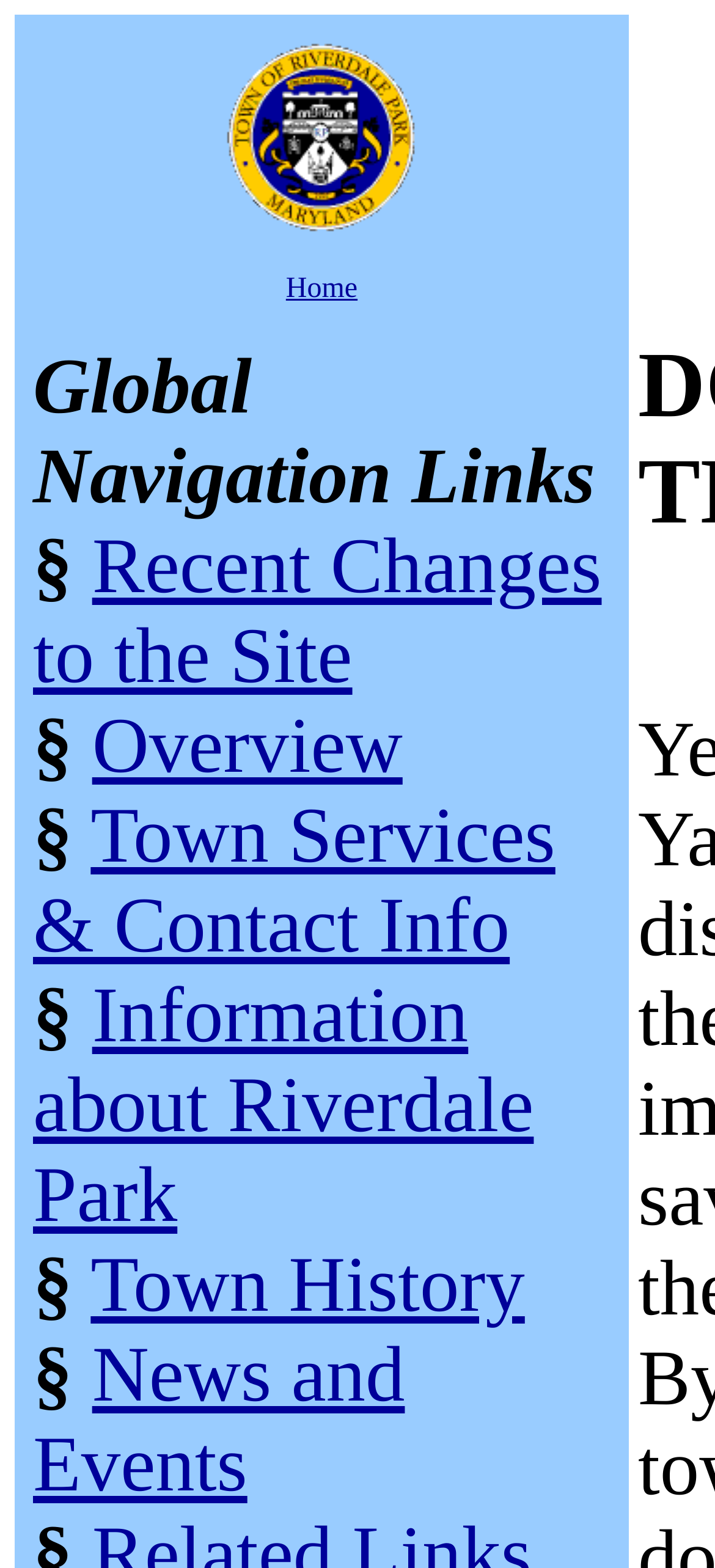Provide a one-word or brief phrase answer to the question:
What is the name of the image present in the top-left corner?

townseal picture